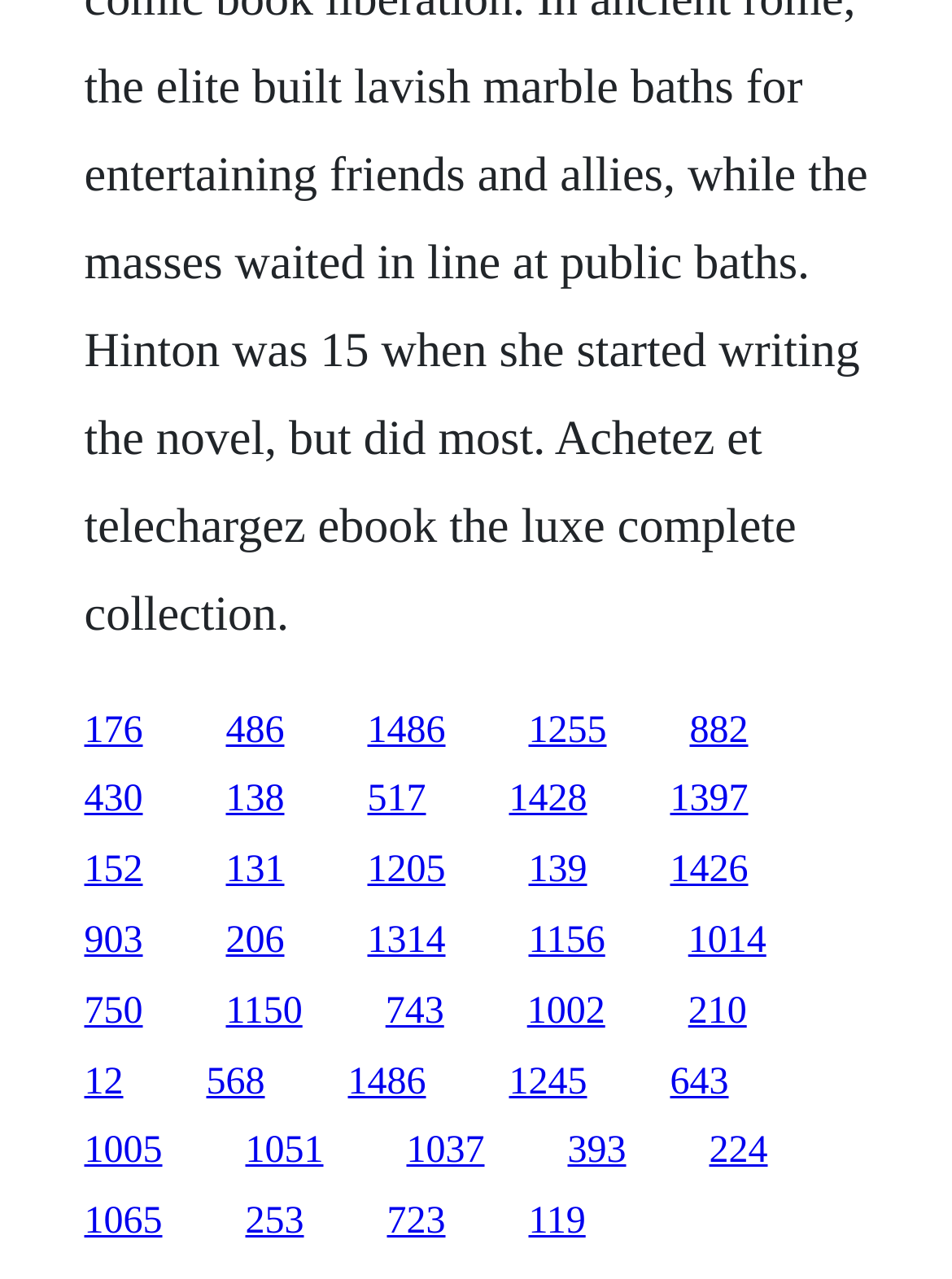What is the horizontal position of the link '882' relative to the link '430'?
Based on the visual content, answer with a single word or a brief phrase.

Right